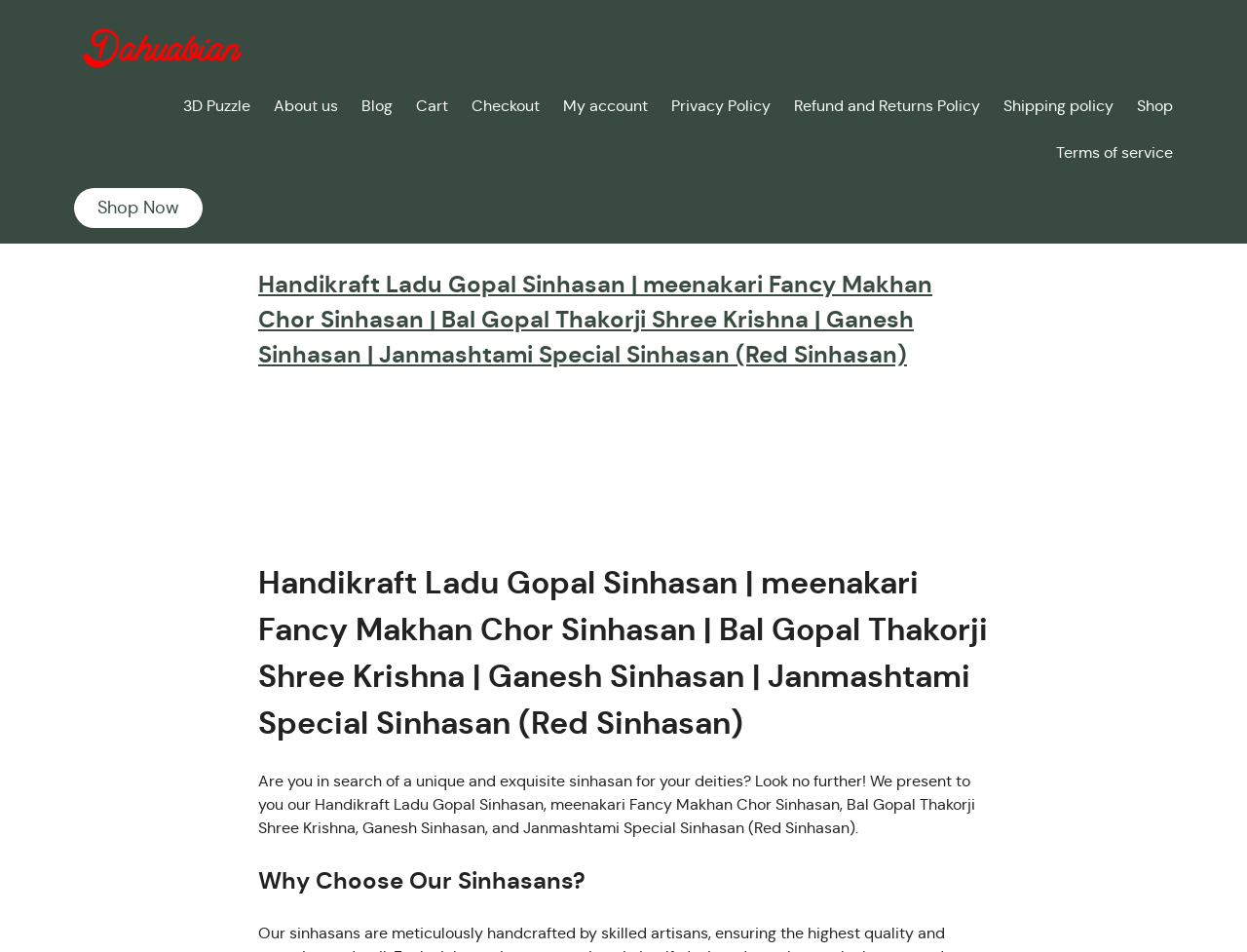Locate the bounding box of the UI element based on this description: "Shop". Provide four float numbers between 0 and 1 as [left, top, right, bottom].

[0.912, 0.099, 0.941, 0.124]